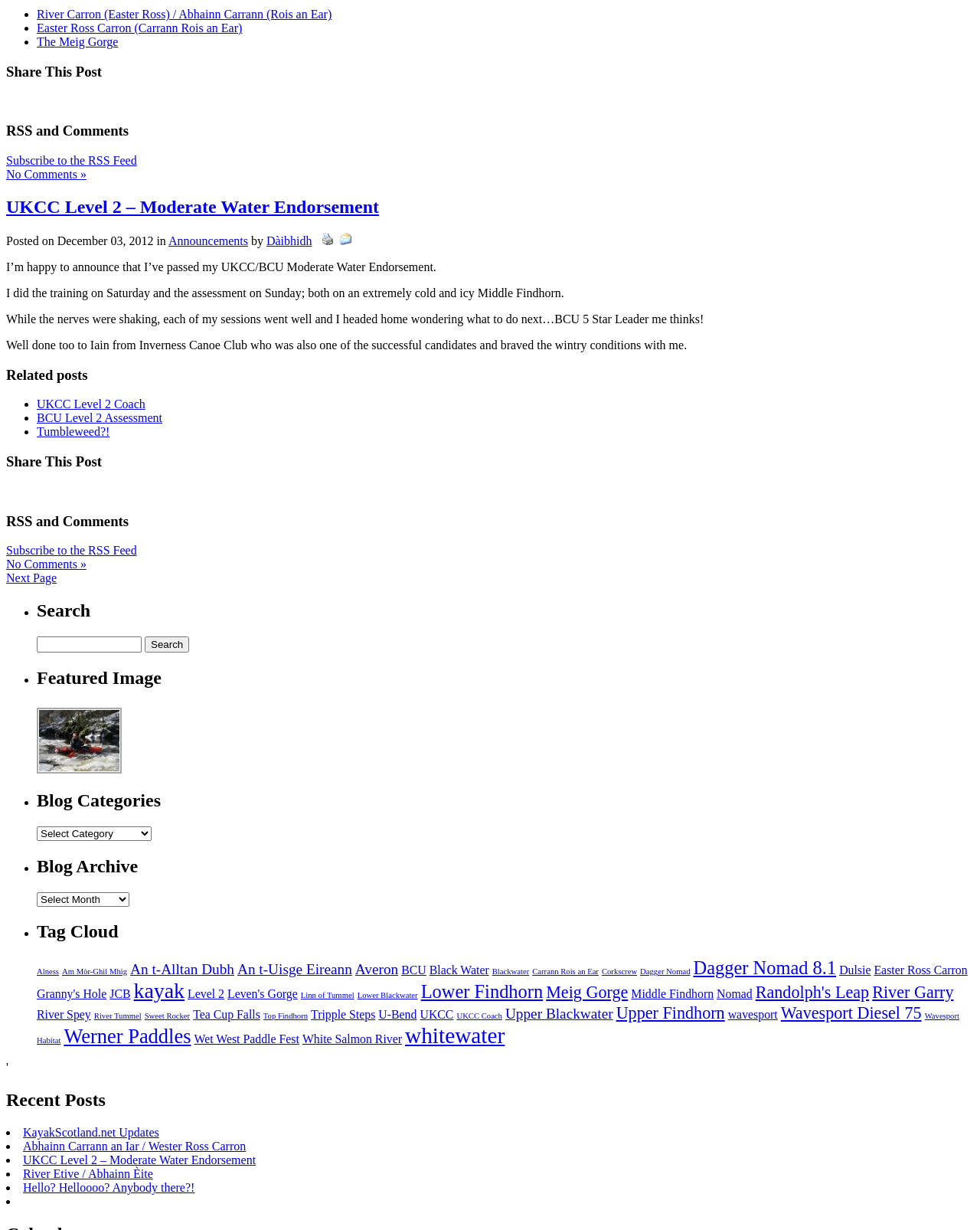Examine the screenshot and answer the question in as much detail as possible: What is the name of the river where the assessment was done?

The text mentions that the assessment was done on an extremely cold and icy Middle Findhorn, which suggests that the assessment was done on this river.